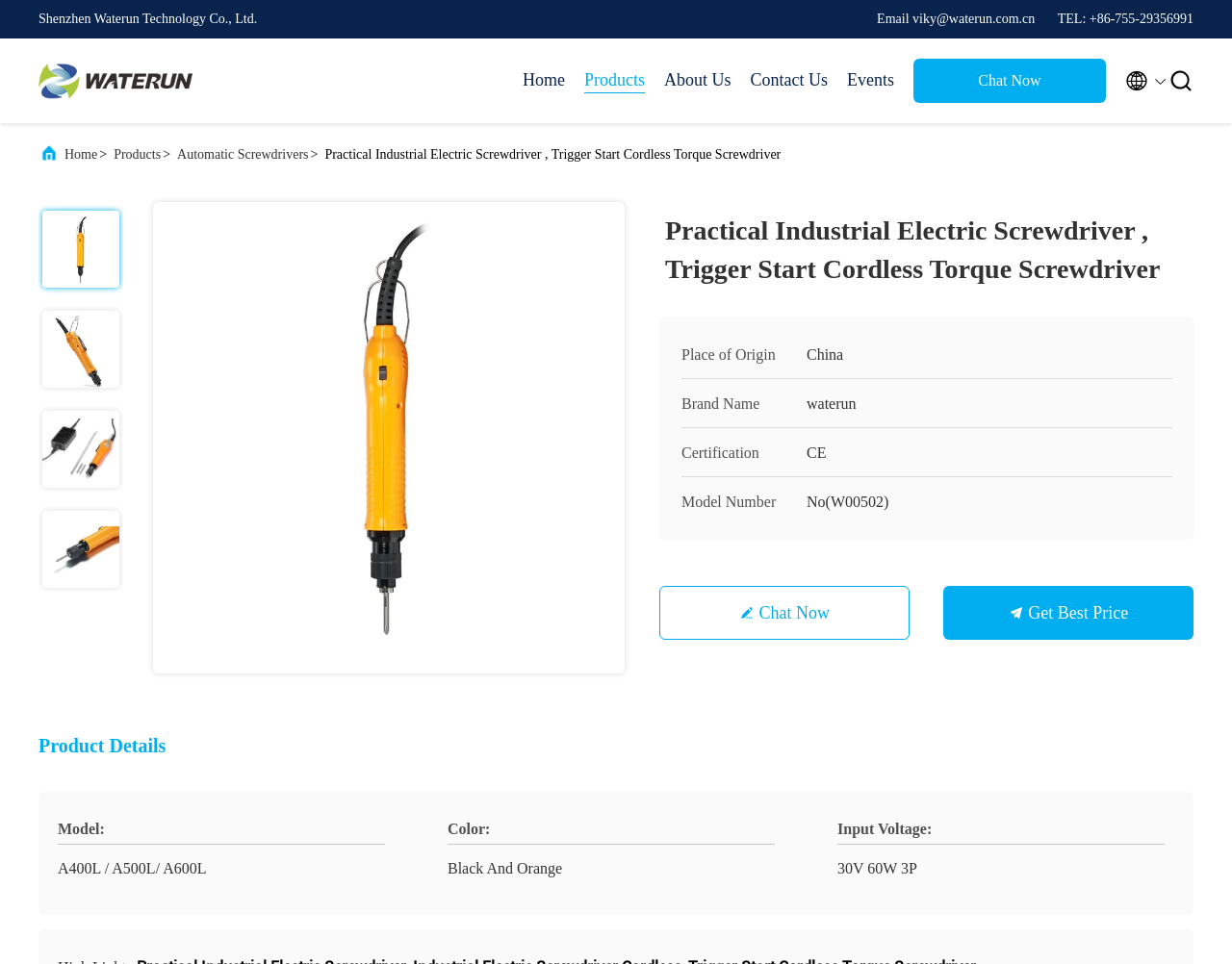Identify the coordinates of the bounding box for the element that must be clicked to accomplish the instruction: "Click the 'Home' link".

[0.424, 0.07, 0.459, 0.097]